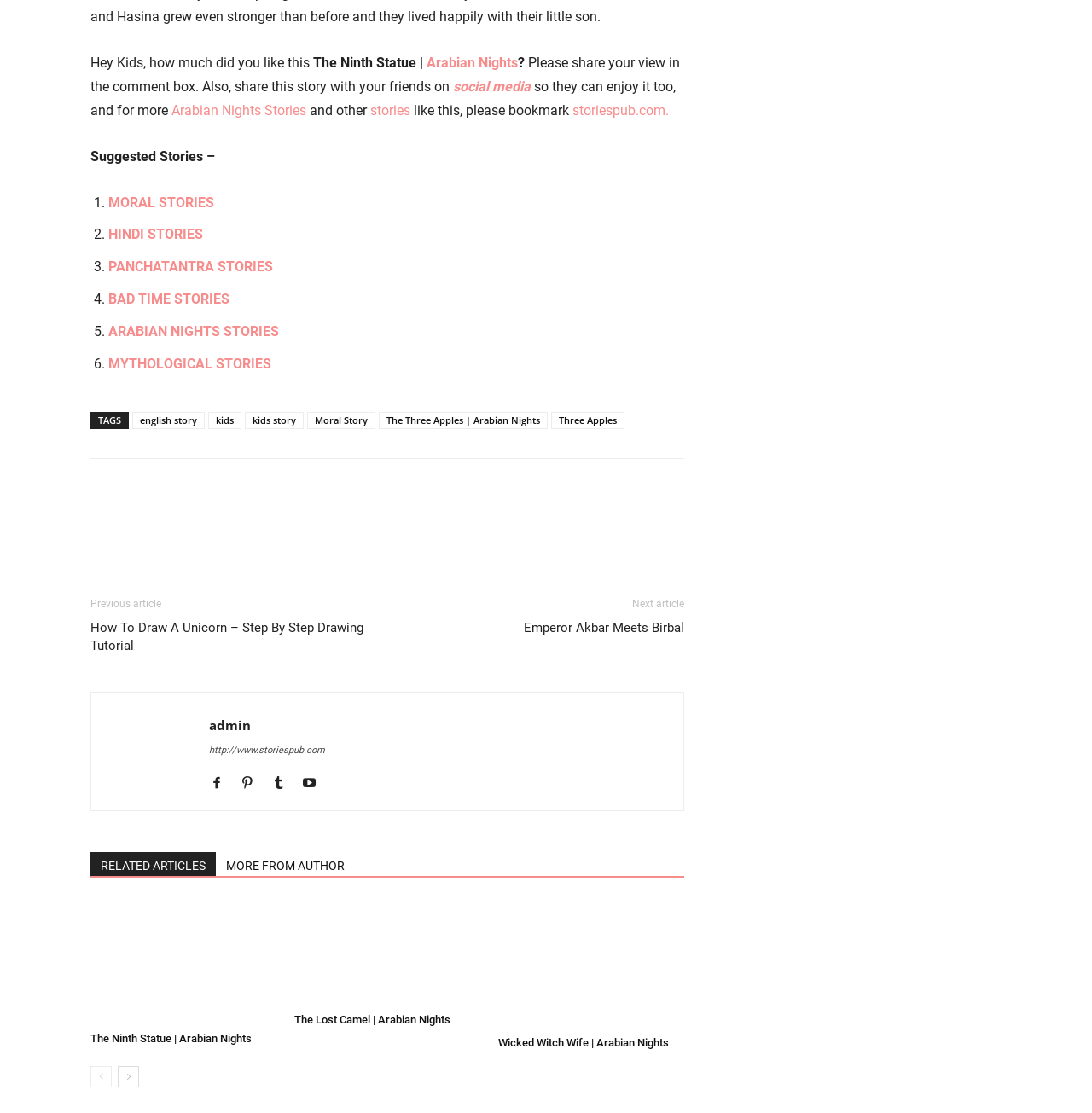Please locate the bounding box coordinates of the element that should be clicked to complete the given instruction: "Read 'MORAL STORIES'".

[0.099, 0.174, 0.196, 0.189]